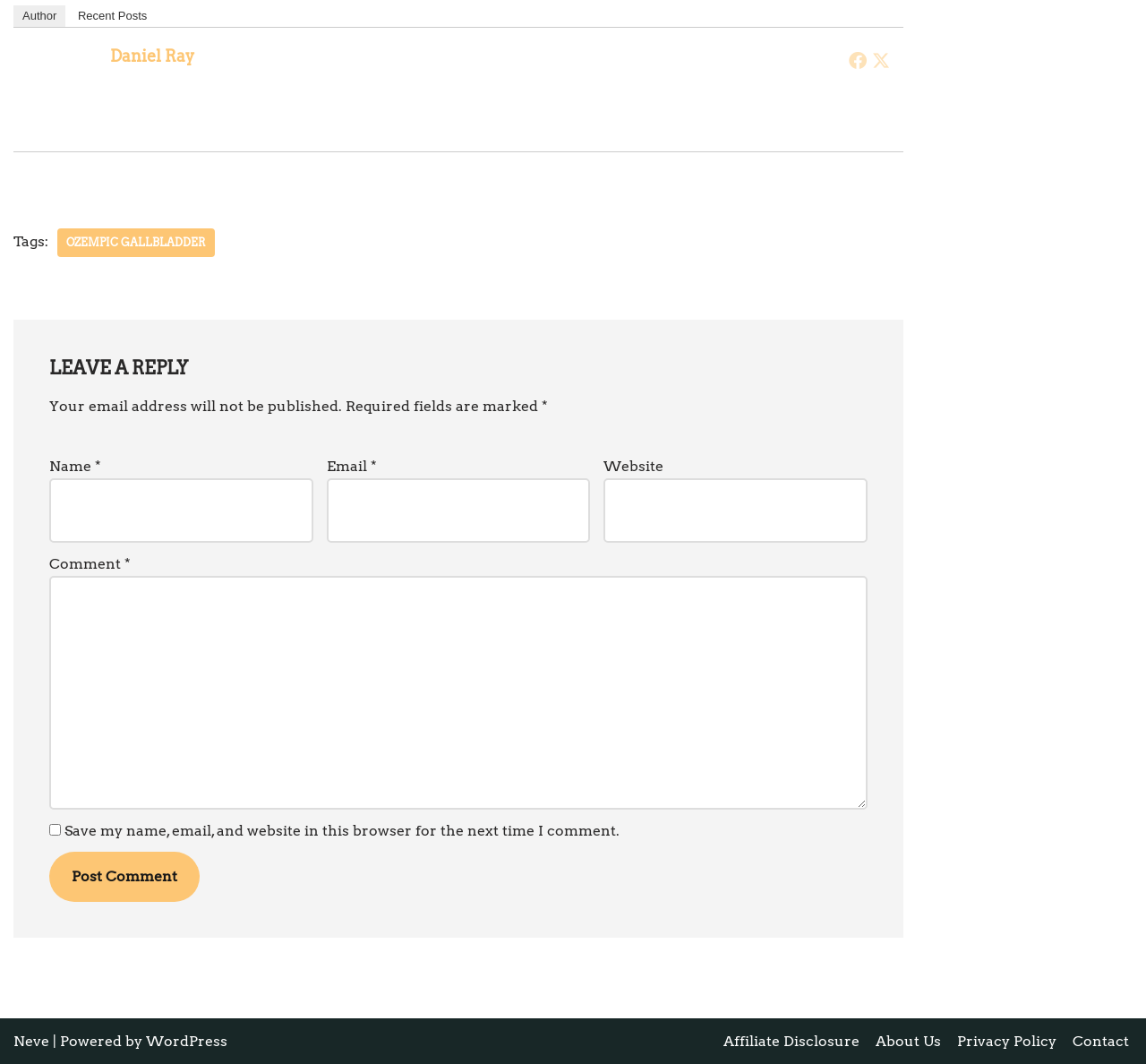Using the webpage screenshot and the element description aria-label="Pinterest" title="Pinterest", determine the bounding box coordinates. Specify the coordinates in the format (top-left x, top-left y, bottom-right x, bottom-right y) with values ranging from 0 to 1.

None